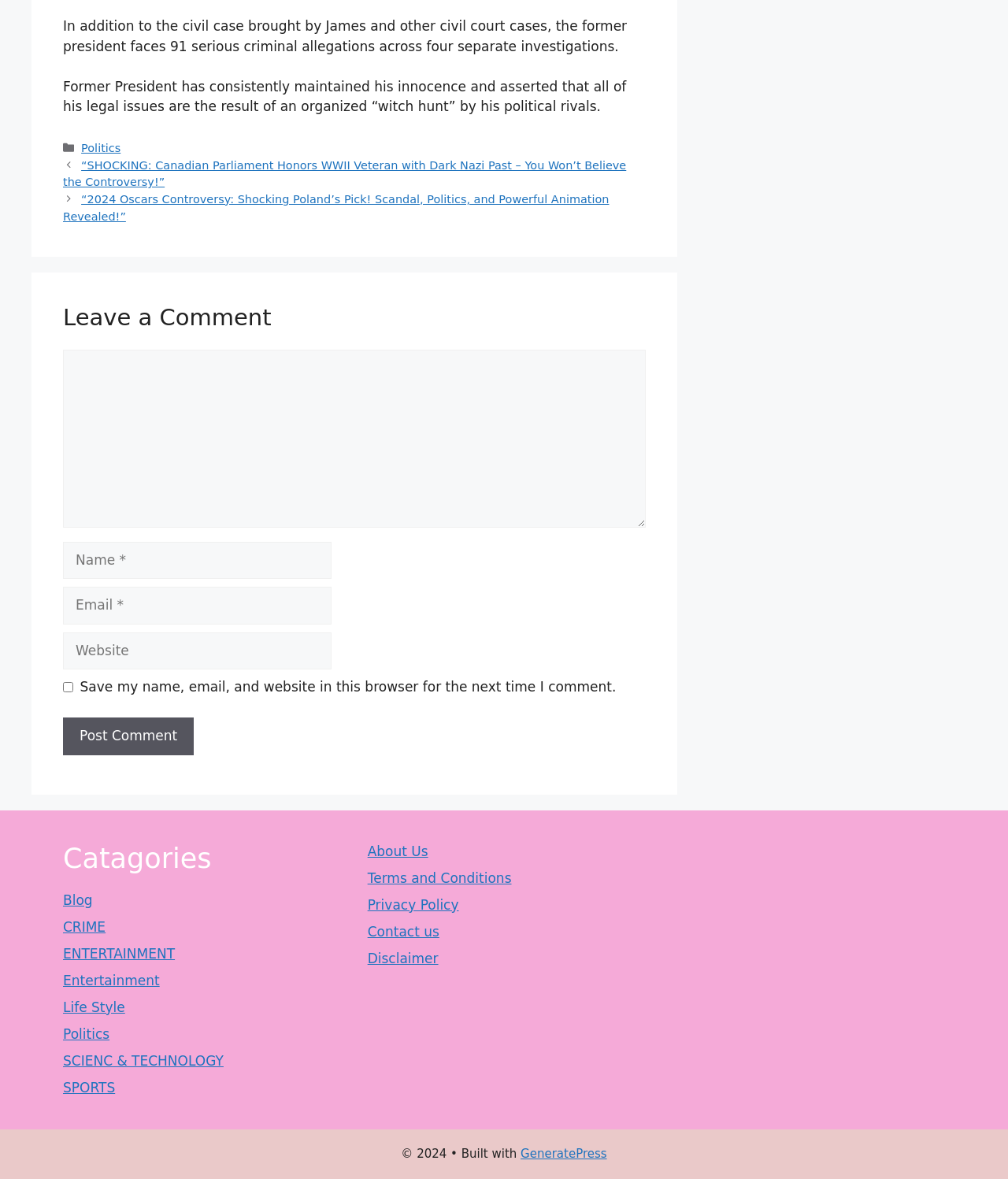Respond with a single word or short phrase to the following question: 
What is the copyright year of the website?

2024